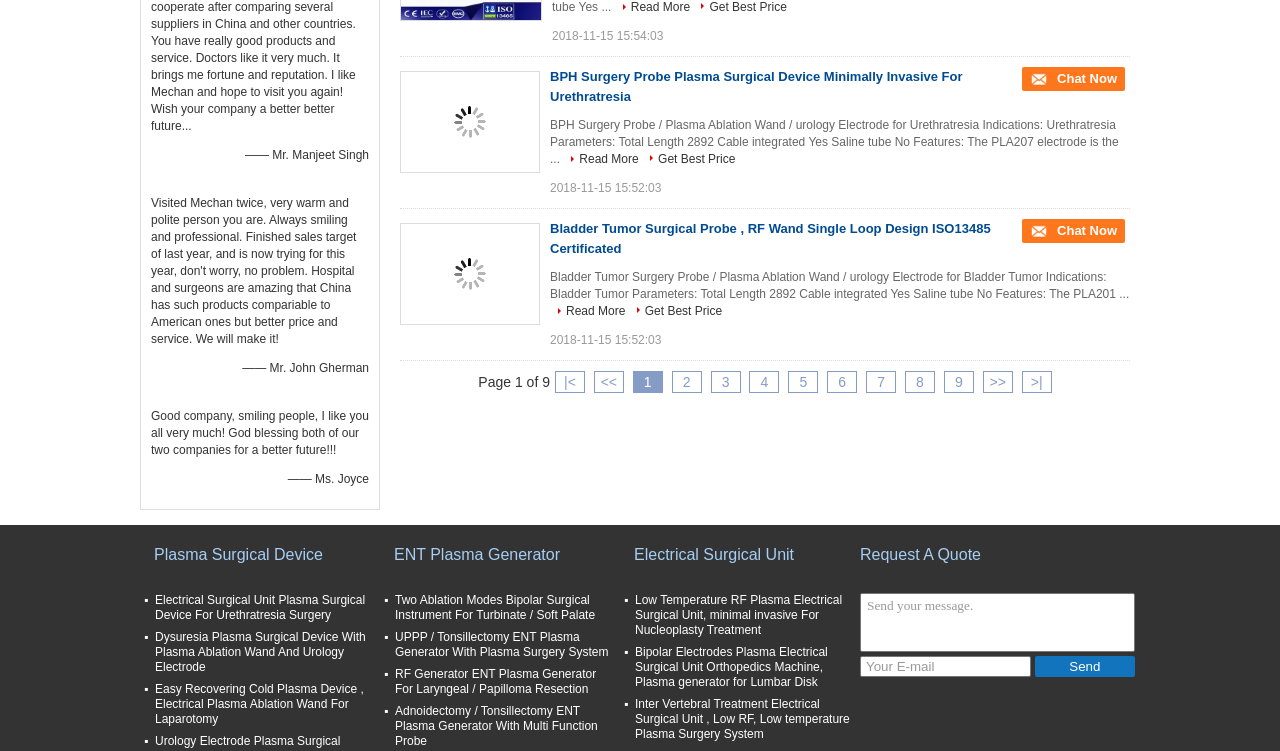Using the element description provided, determine the bounding box coordinates in the format (top-left x, top-left y, bottom-right x, bottom-right y). Ensure that all values are floating point numbers between 0 and 1. Element description: Submit

None